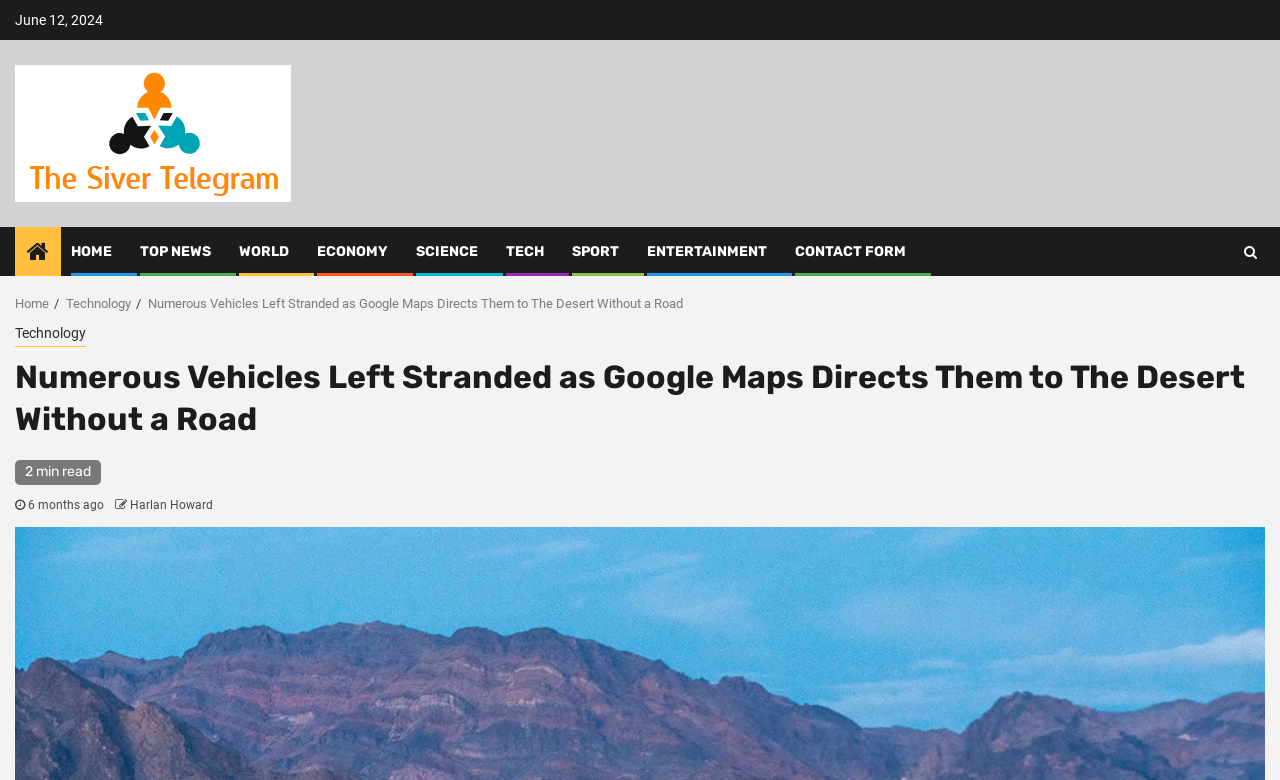Identify the bounding box coordinates of the clickable region necessary to fulfill the following instruction: "go to home page". The bounding box coordinates should be four float numbers between 0 and 1, i.e., [left, top, right, bottom].

[0.055, 0.312, 0.088, 0.333]